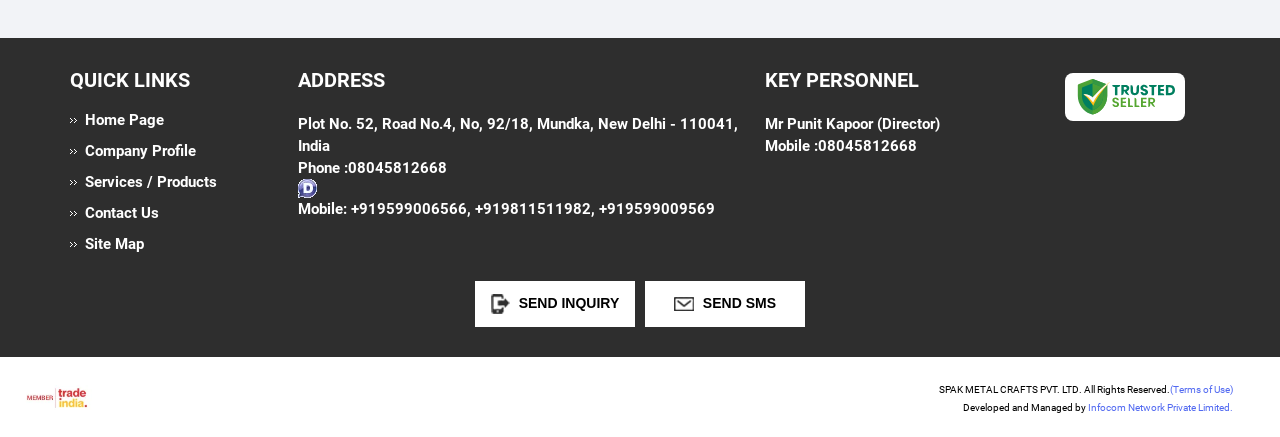Specify the bounding box coordinates of the region I need to click to perform the following instruction: "View Company Profile". The coordinates must be four float numbers in the range of 0 to 1, i.e., [left, top, right, bottom].

[0.055, 0.325, 0.188, 0.366]